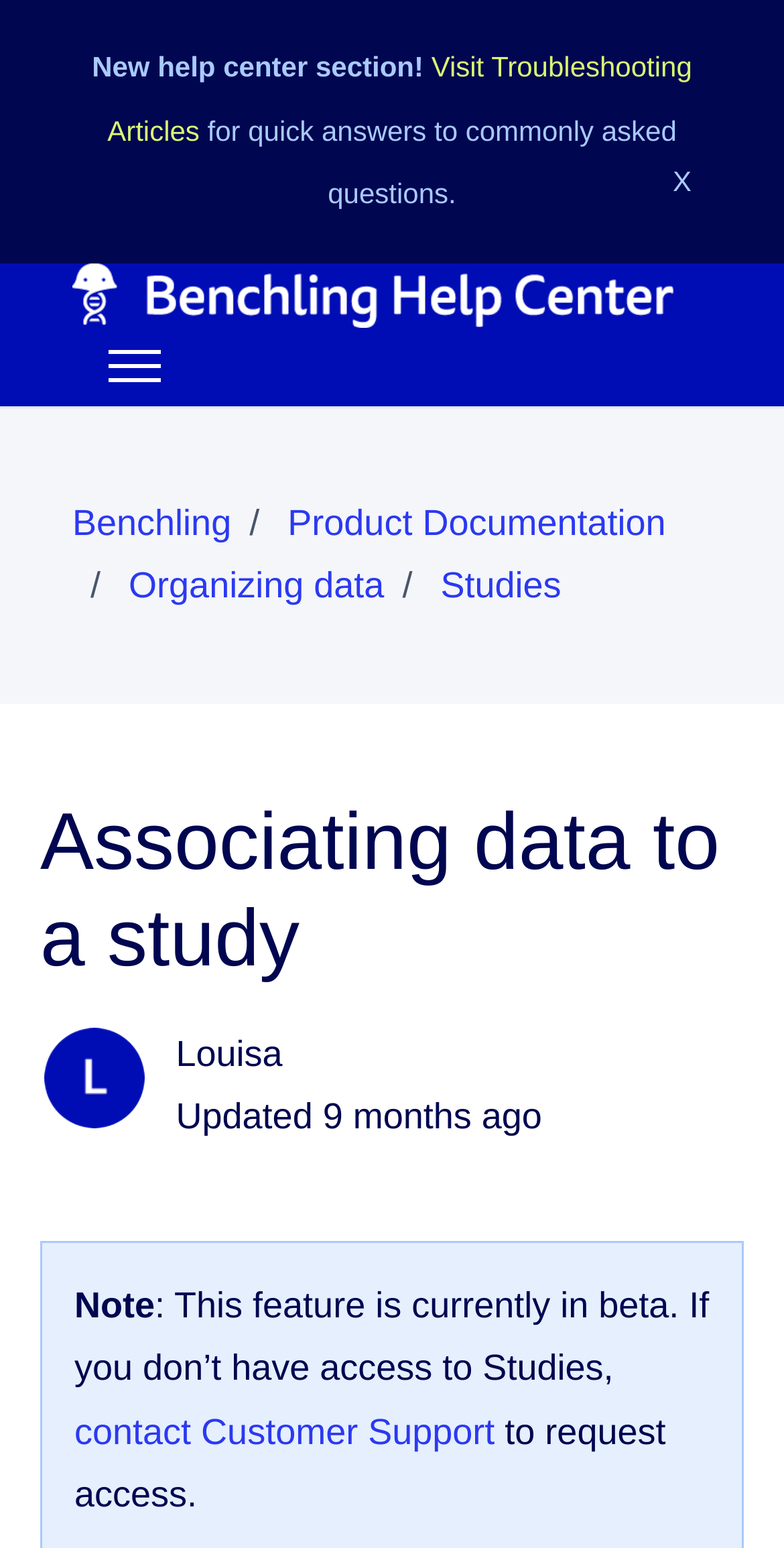Examine the image and give a thorough answer to the following question:
How many menu items are in the navigation menu?

I counted the number of list items in the navigation menu, which are 'Benchling', 'Product Documentation', 'Organizing data', and 'Studies'. Therefore, there are 4 menu items in the navigation menu.